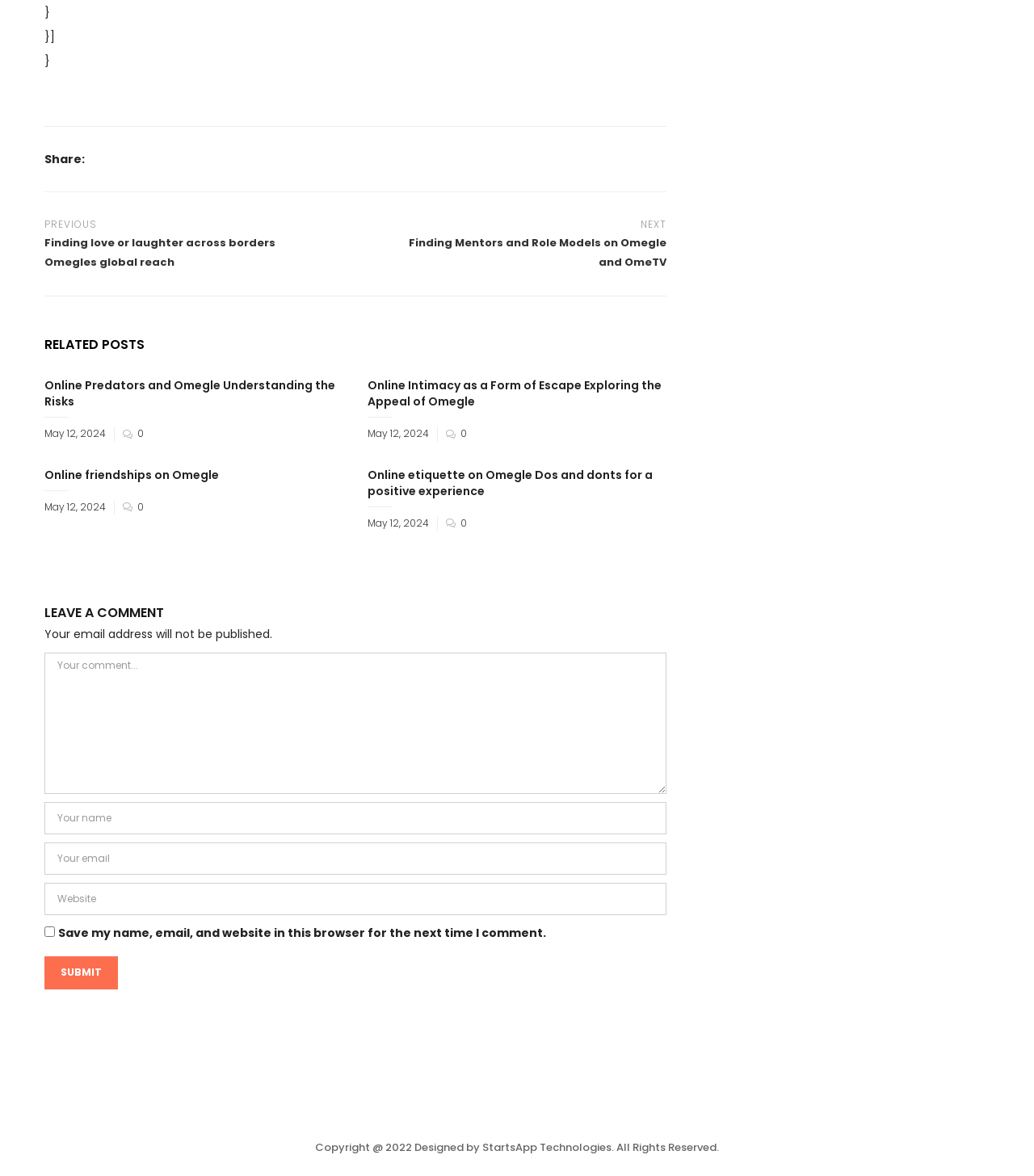Respond to the question below with a single word or phrase:
How many related posts are listed on the webpage?

5